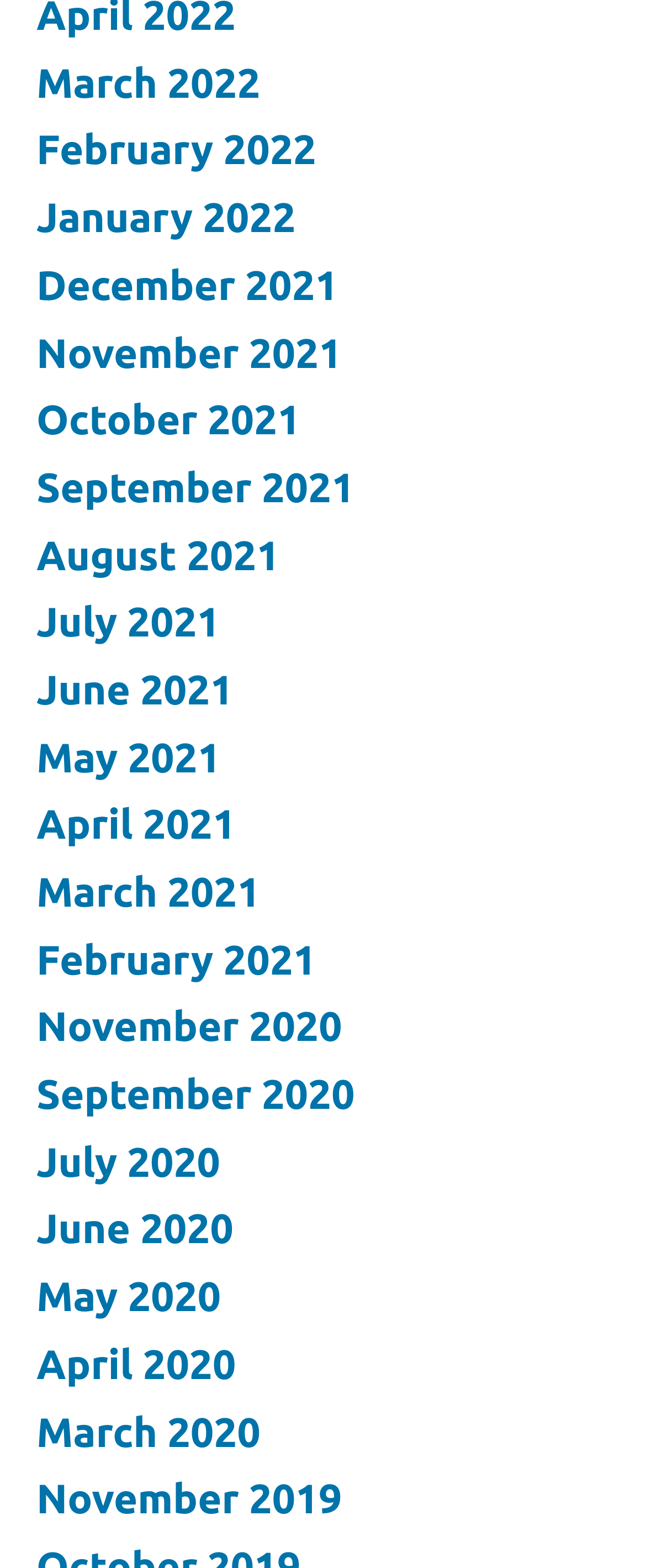Please provide the bounding box coordinates for the element that needs to be clicked to perform the instruction: "go to February 2021". The coordinates must consist of four float numbers between 0 and 1, formatted as [left, top, right, bottom].

[0.056, 0.597, 0.49, 0.627]